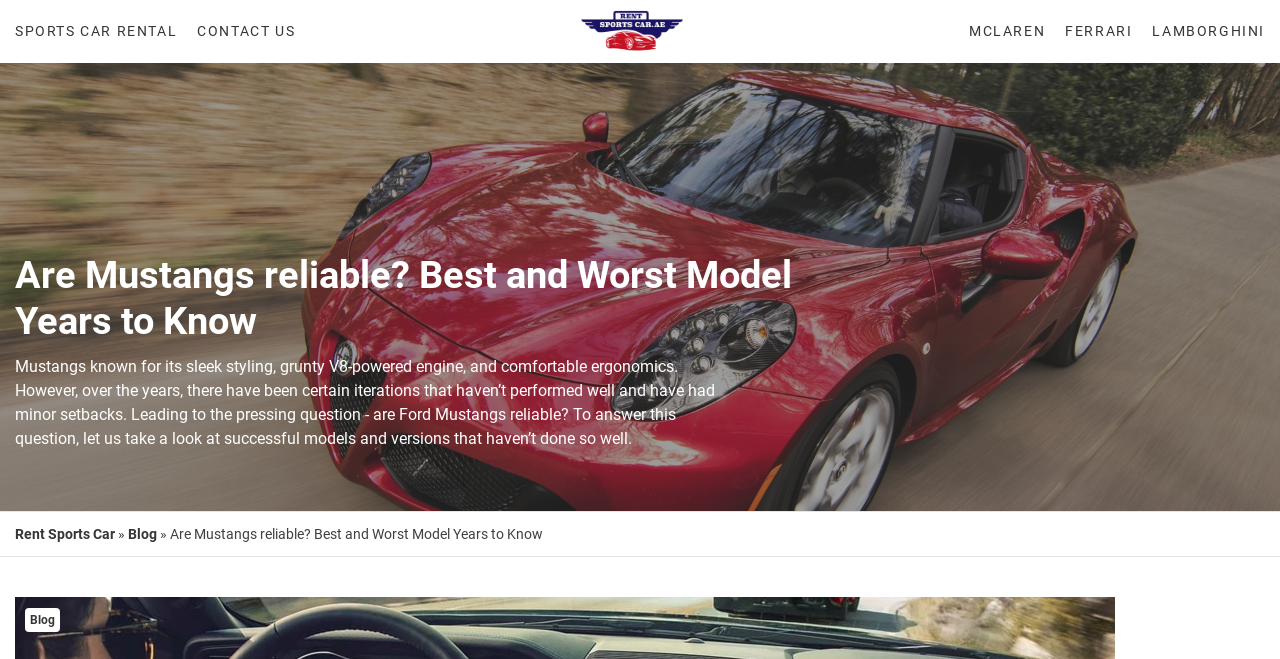Please determine the bounding box coordinates of the element to click in order to execute the following instruction: "Explore 'LAMBORGHINI' models". The coordinates should be four float numbers between 0 and 1, specified as [left, top, right, bottom].

[0.892, 0.002, 0.988, 0.094]